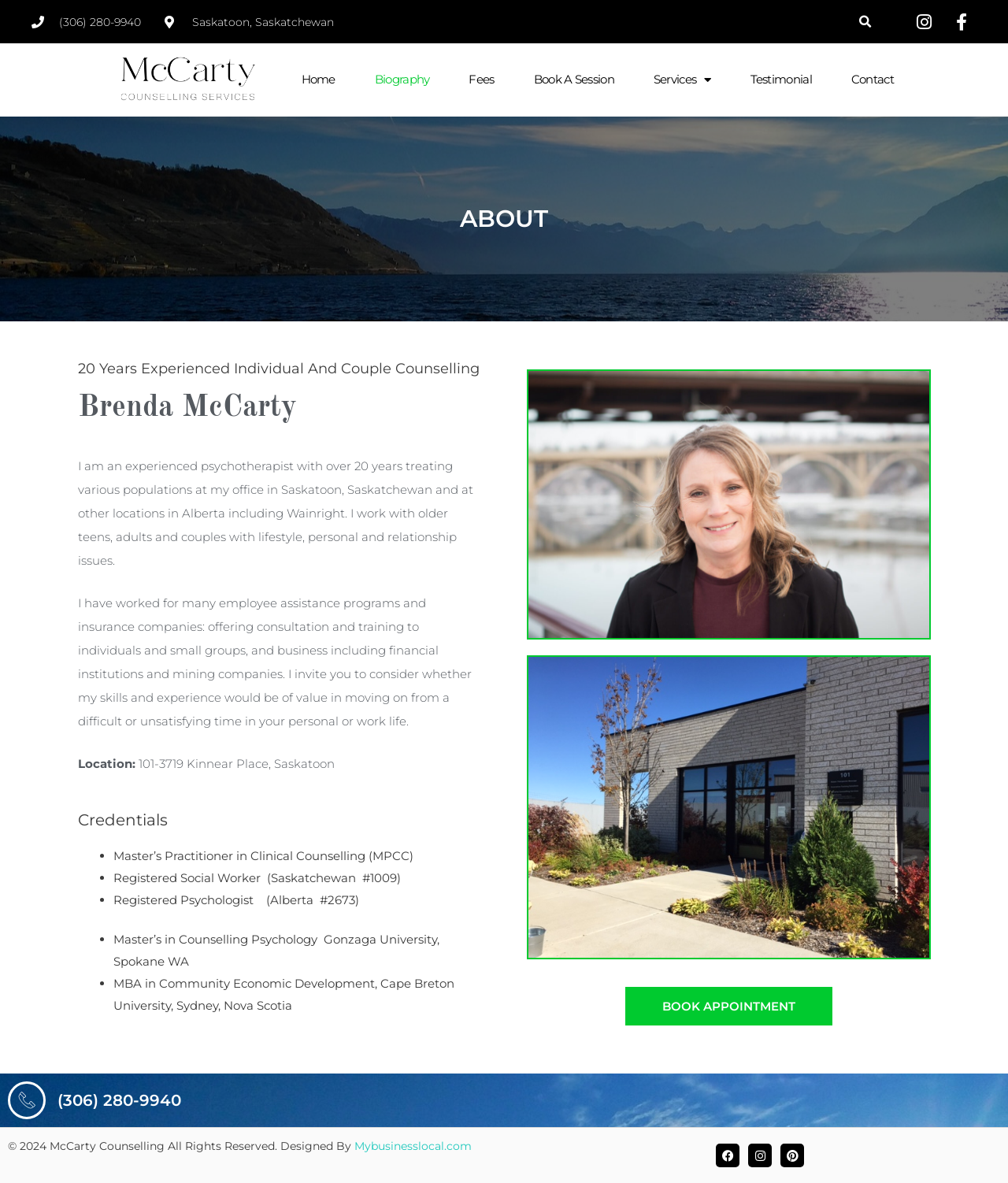Extract the bounding box of the UI element described as: "Book Appointment".

[0.62, 0.834, 0.825, 0.867]